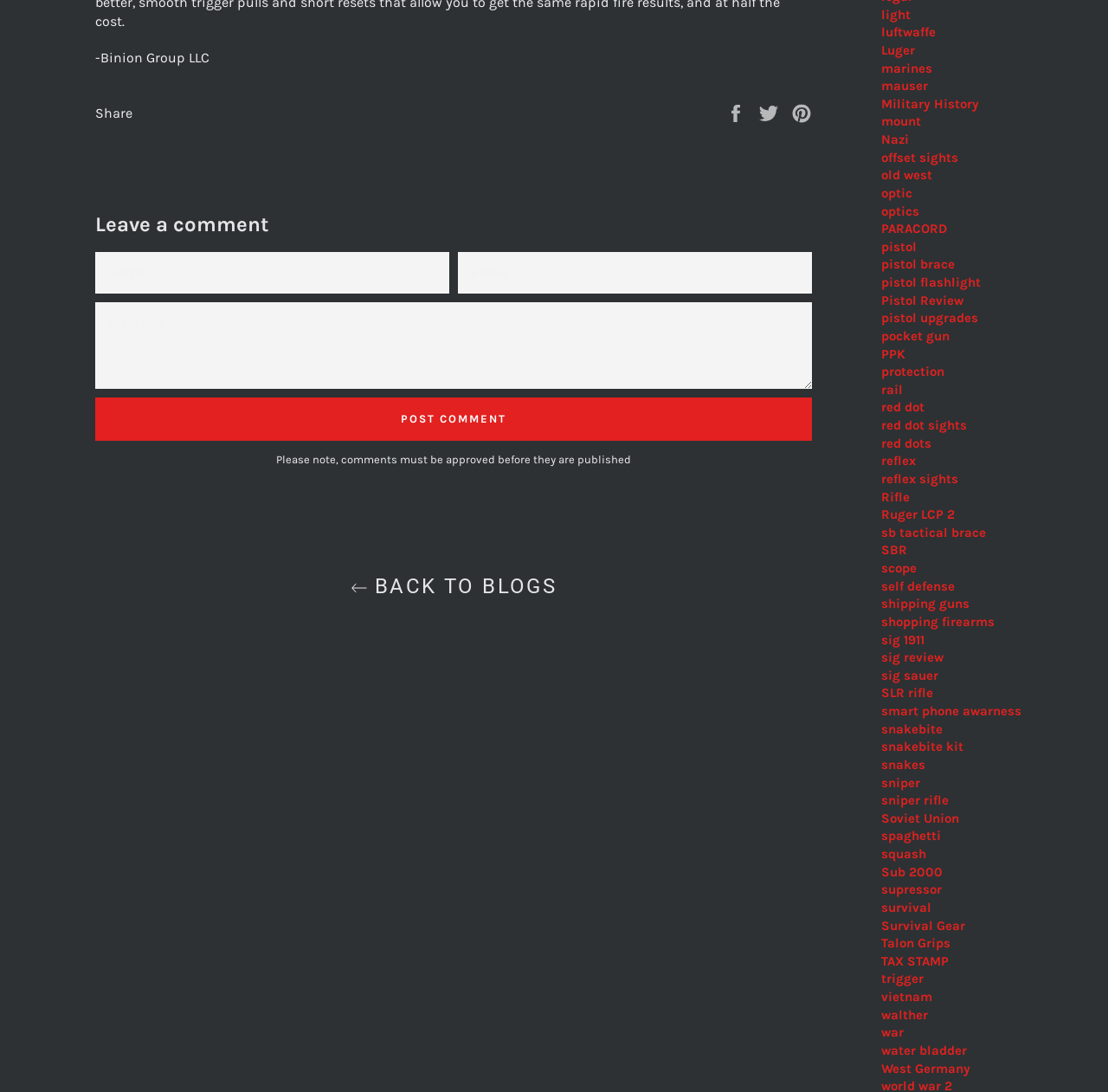What is the purpose of the text boxes?
Please ensure your answer to the question is detailed and covers all necessary aspects.

The text boxes are located below the 'Leave a comment' heading and are labeled as 'NAME', 'EMAIL', and 'MESSAGE'. They are likely used to input information for leaving a comment on the webpage.